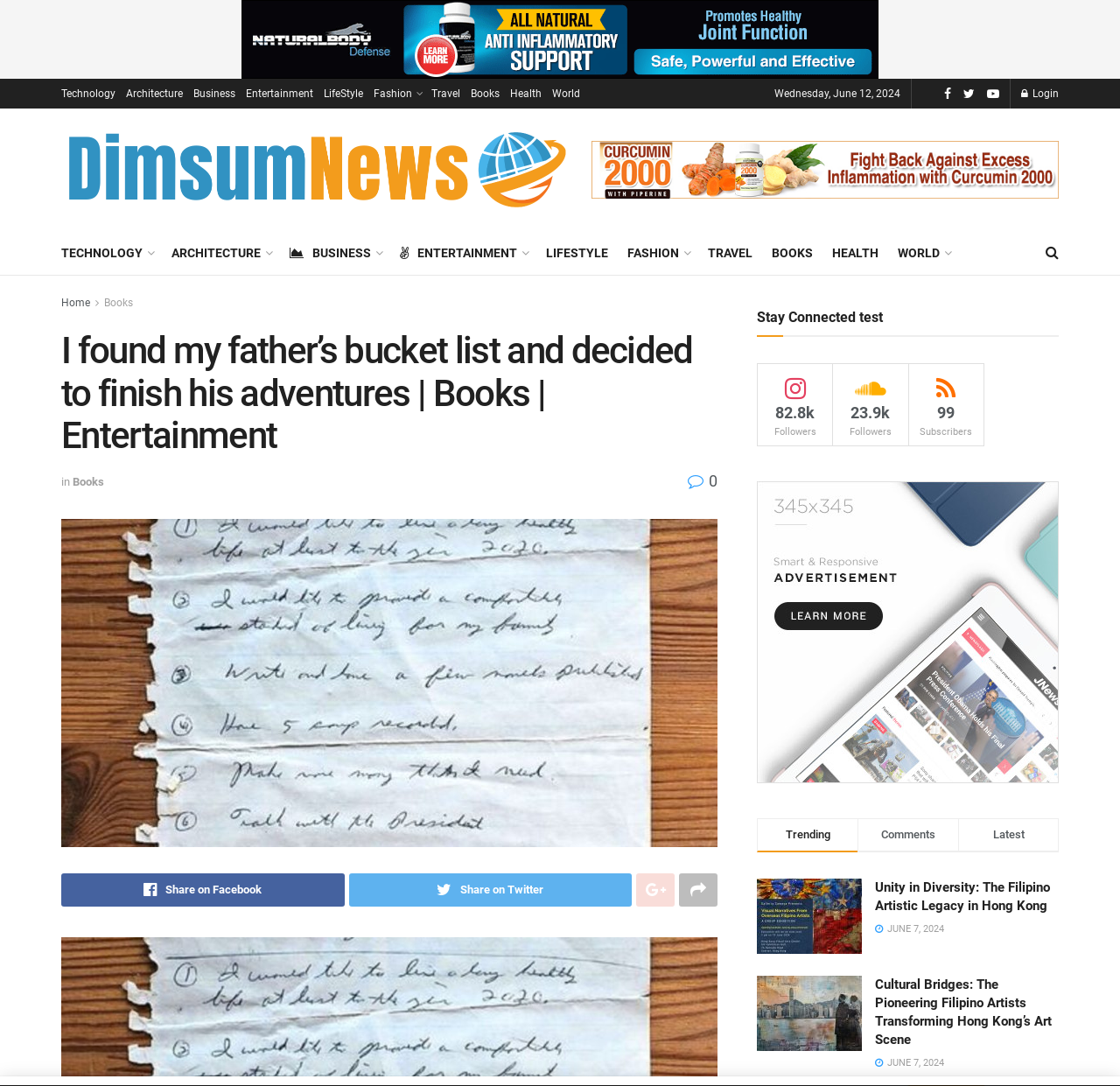Please find and report the bounding box coordinates of the element to click in order to perform the following action: "Click on the 'Home' link". The coordinates should be expressed as four float numbers between 0 and 1, in the format [left, top, right, bottom].

[0.055, 0.273, 0.08, 0.284]